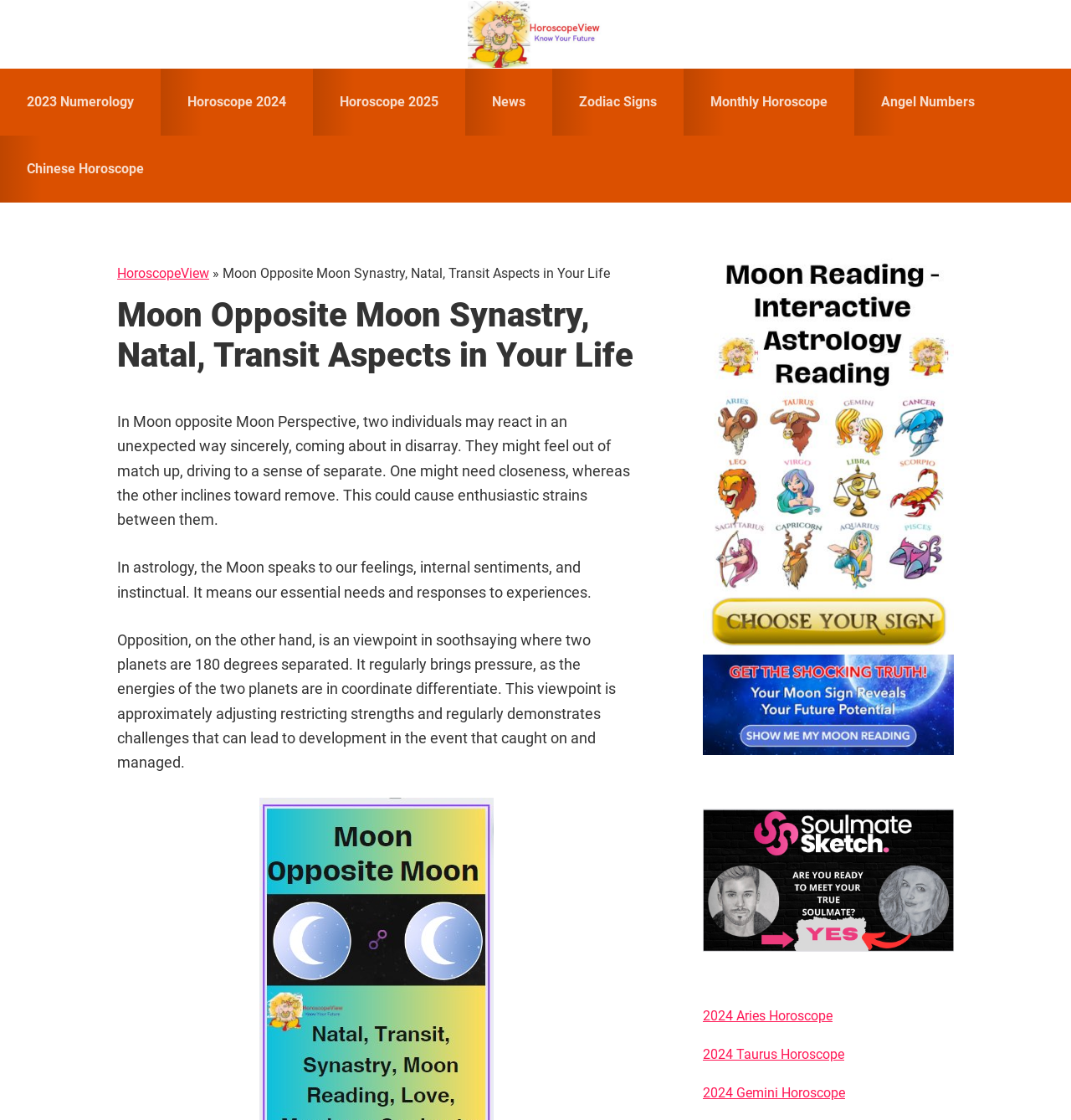What is the main topic of this webpage?
Please give a detailed and elaborate answer to the question based on the image.

Based on the webpage content, the main topic is about Moon Opposite Moon Synastry, which is a concept in astrology. The webpage provides information about the meaning of Moon Opposite Moon in astrology, its effects on relationships, and its significance in daily life.